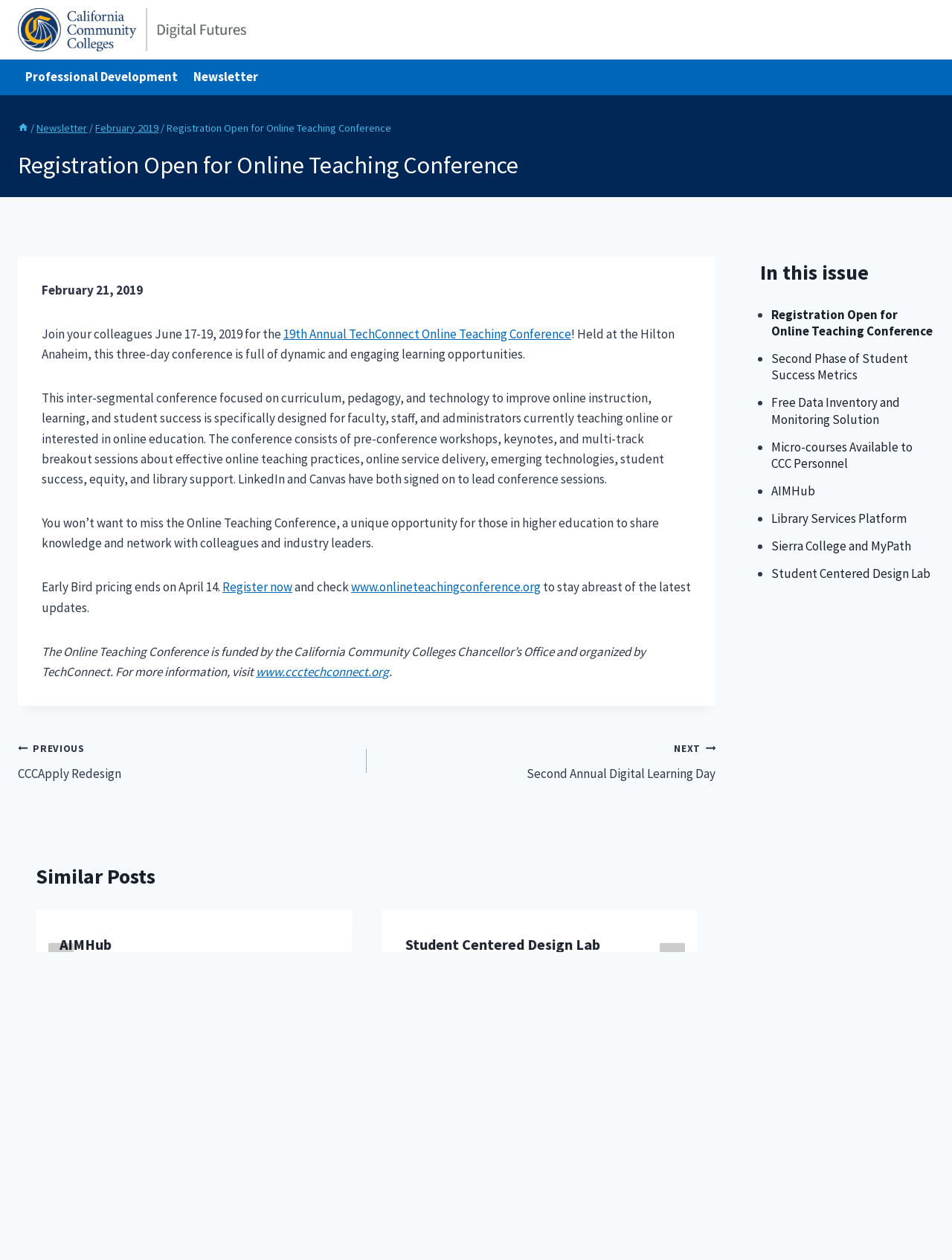Where is the conference being held?
Use the information from the screenshot to give a comprehensive response to the question.

I found the answer by reading the text in the article section, which mentions that the conference is being held at the Hilton Anaheim.